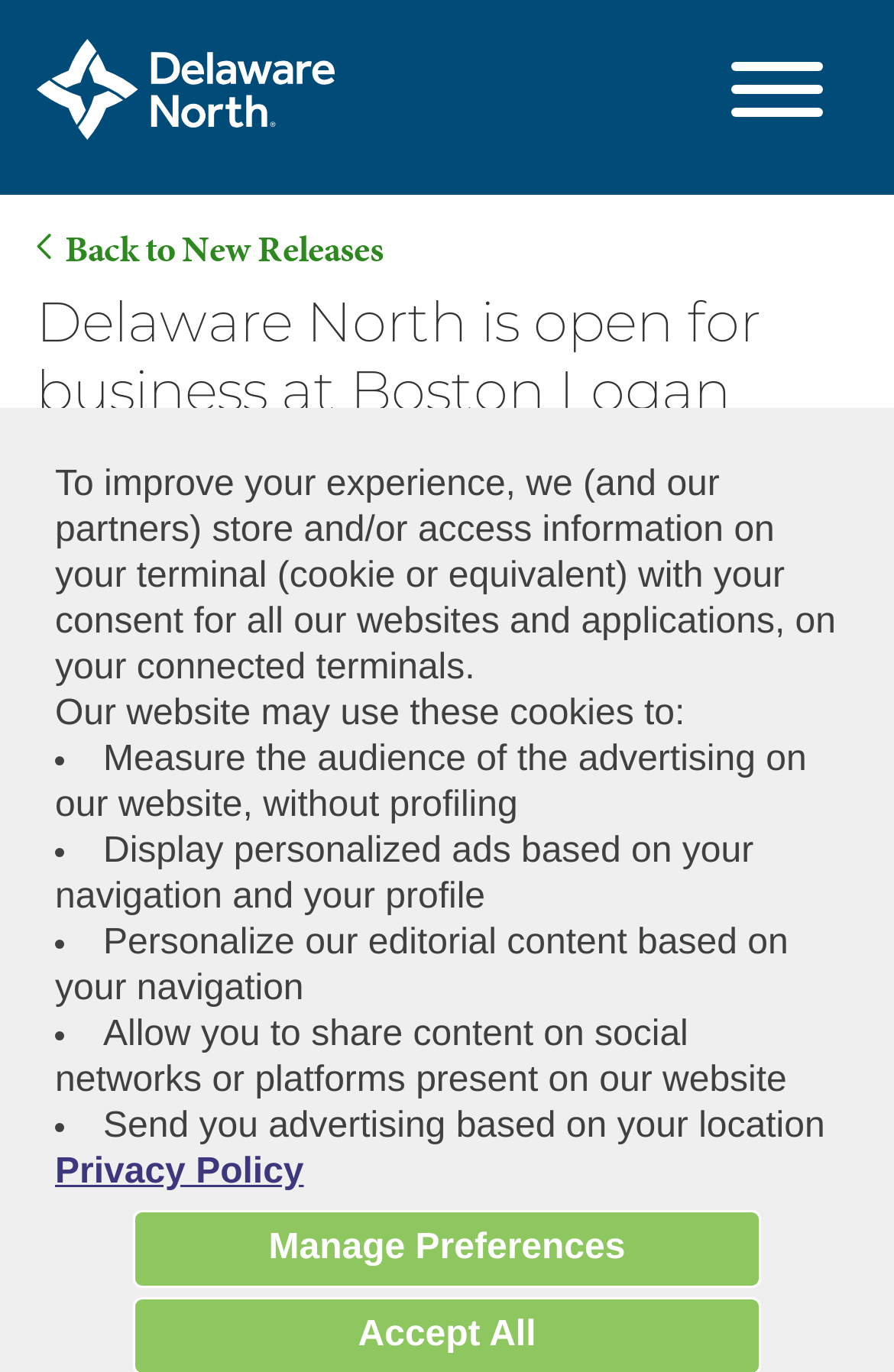Pinpoint the bounding box coordinates of the element to be clicked to execute the instruction: "Get a quote".

None